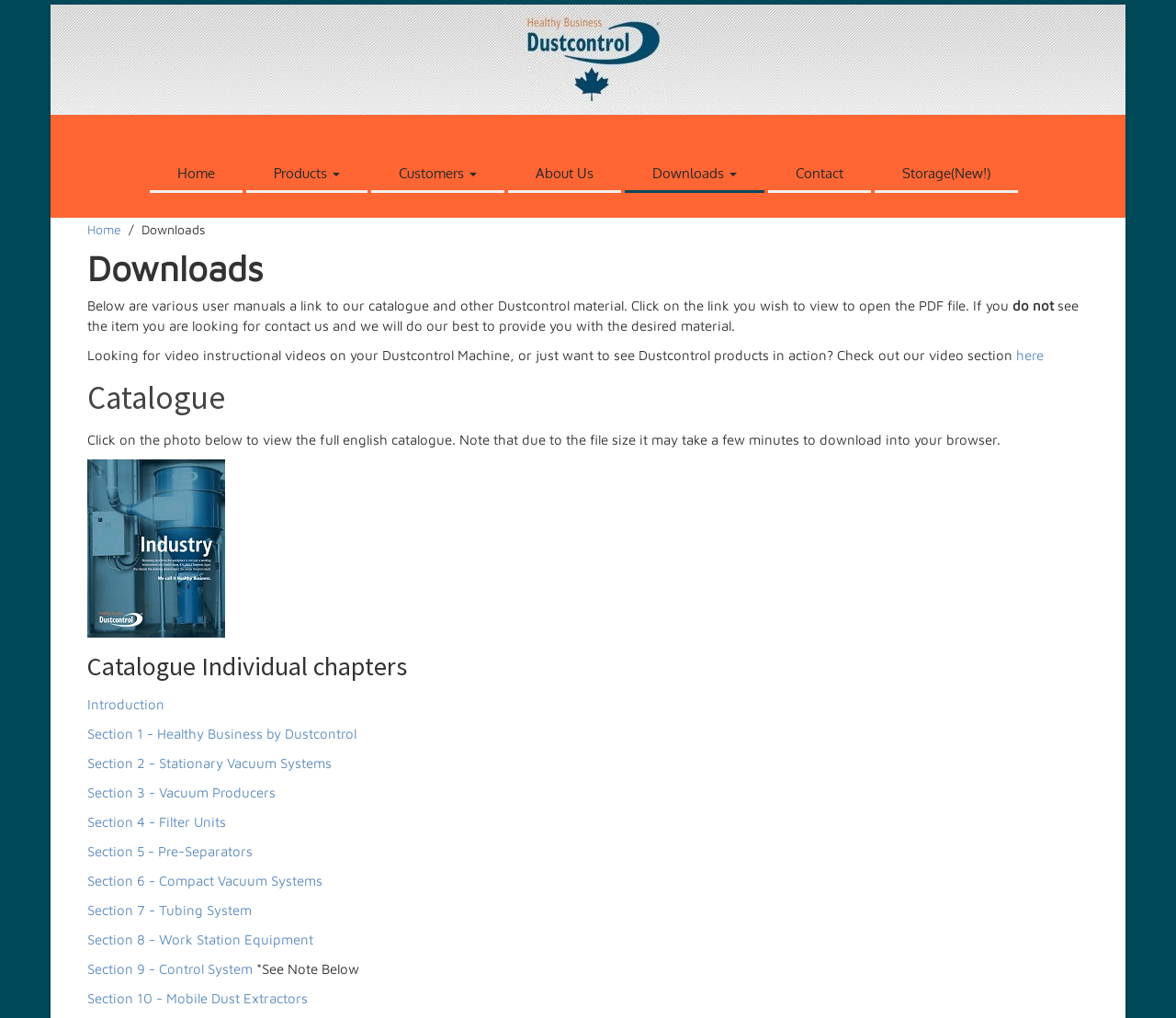What is the purpose of the 'Downloads' section?
Answer with a single word or phrase, using the screenshot for reference.

To download user manuals and catalogue